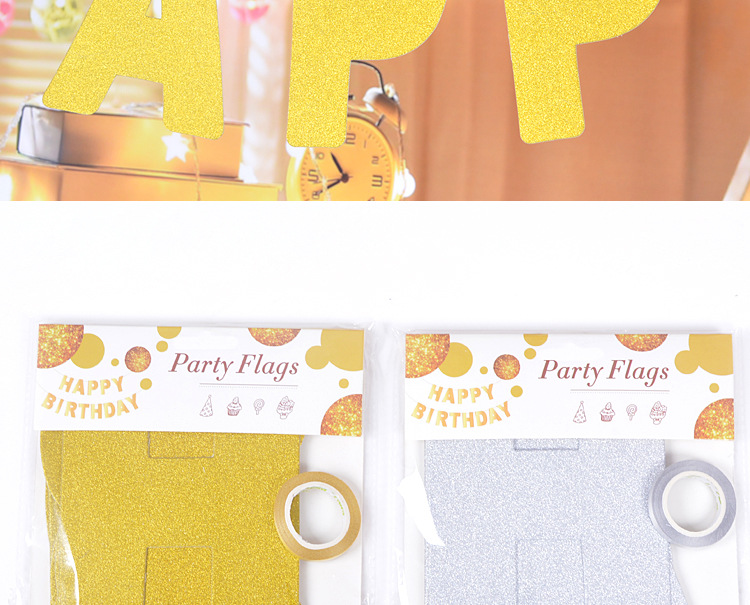How many packages of party flags are displayed?
Refer to the image and provide a one-word or short phrase answer.

Two